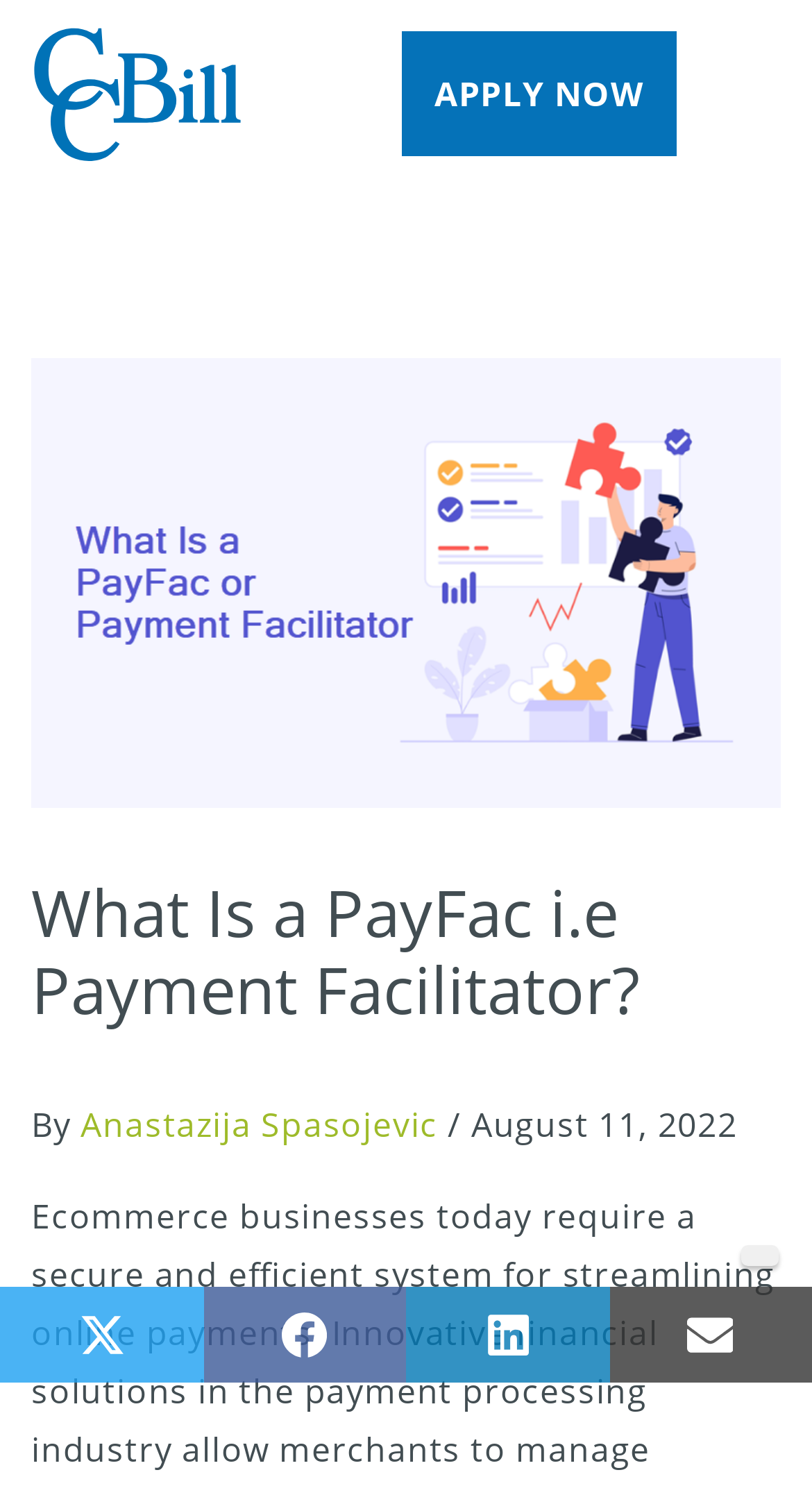Find the bounding box coordinates of the area that needs to be clicked in order to achieve the following instruction: "Share on Twitter". The coordinates should be specified as four float numbers between 0 and 1, i.e., [left, top, right, bottom].

[0.0, 0.865, 0.25, 0.93]